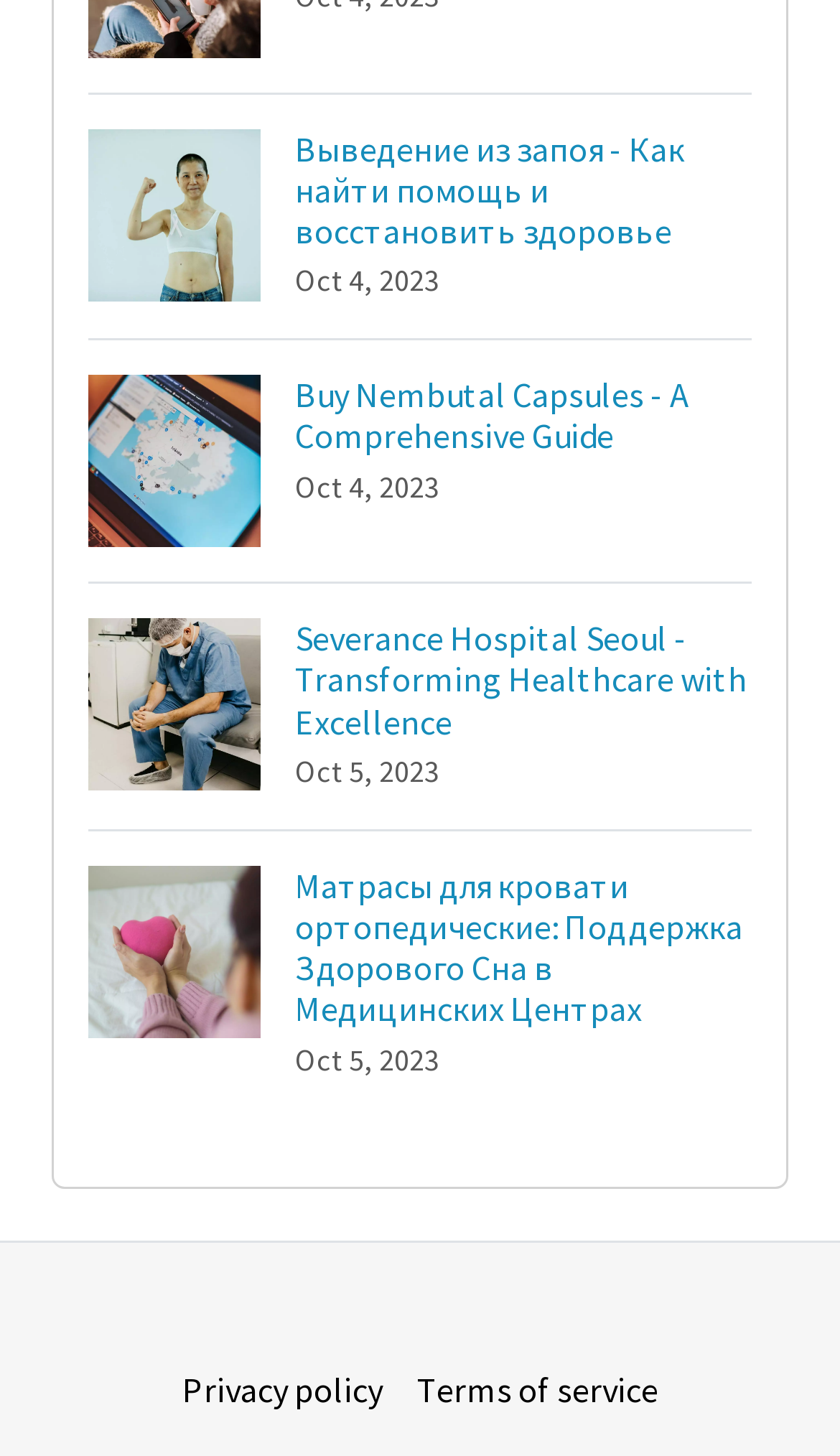Respond with a single word or short phrase to the following question: 
What is the language of the third link?

English